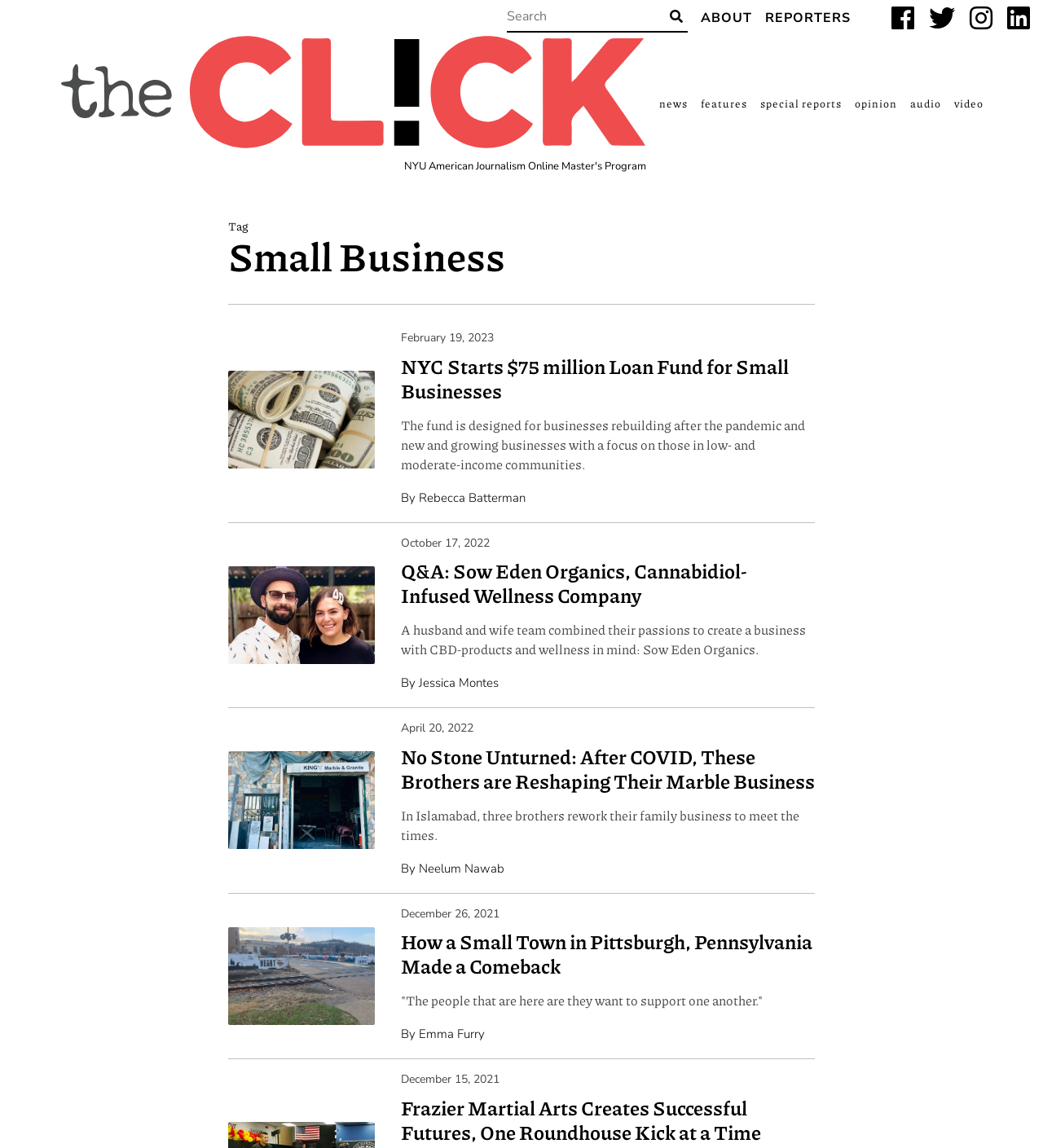Using the given element description, provide the bounding box coordinates (top-left x, top-left y, bottom-right x, bottom-right y) for the corresponding UI element in the screenshot: parent_node: Search name="s" placeholder="Search"

[0.486, 0.003, 0.638, 0.025]